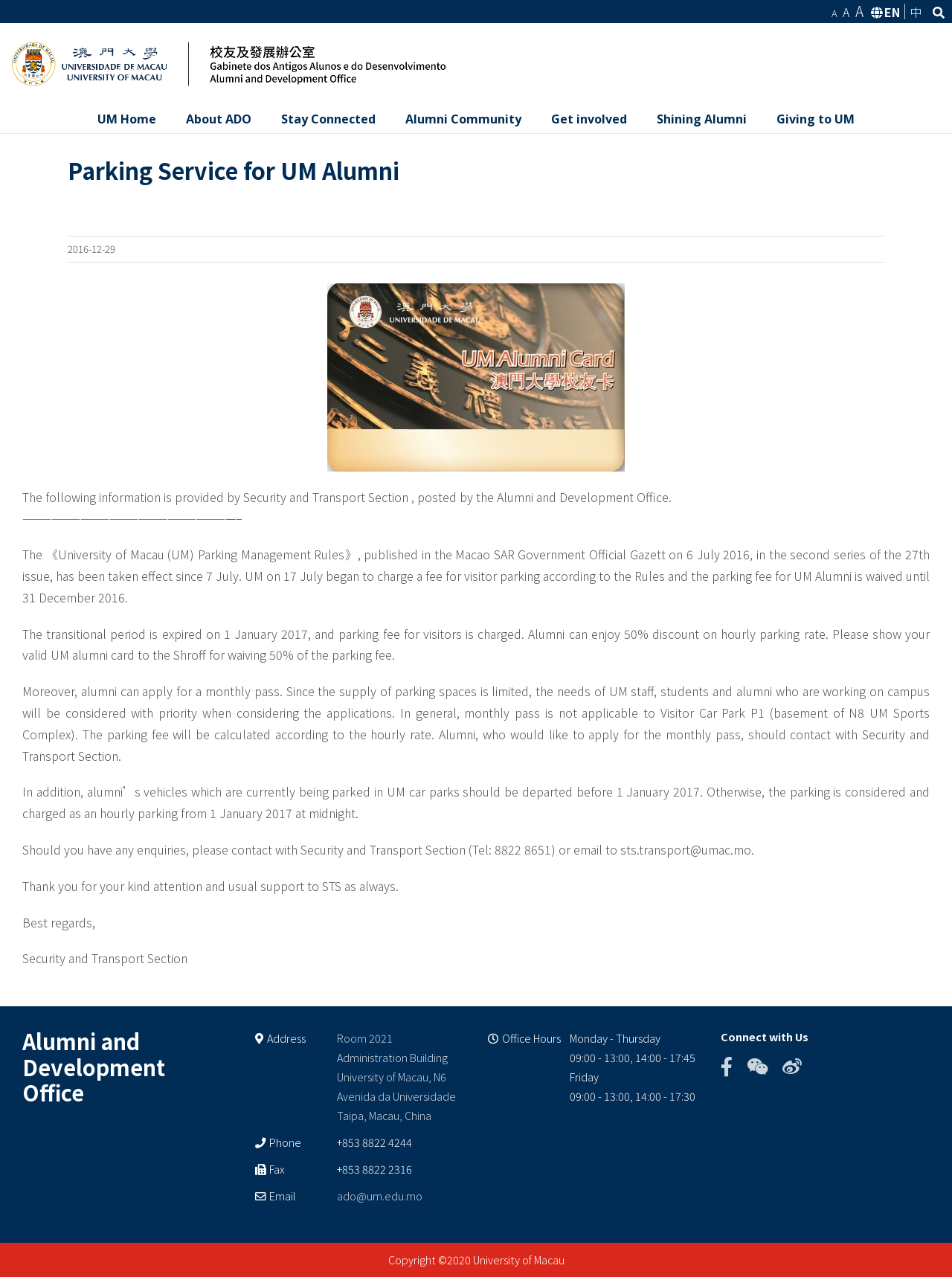Pinpoint the bounding box coordinates of the clickable area necessary to execute the following instruction: "Contact the Alumni and Development Office". The coordinates should be given as four float numbers between 0 and 1, namely [left, top, right, bottom].

[0.354, 0.888, 0.433, 0.9]